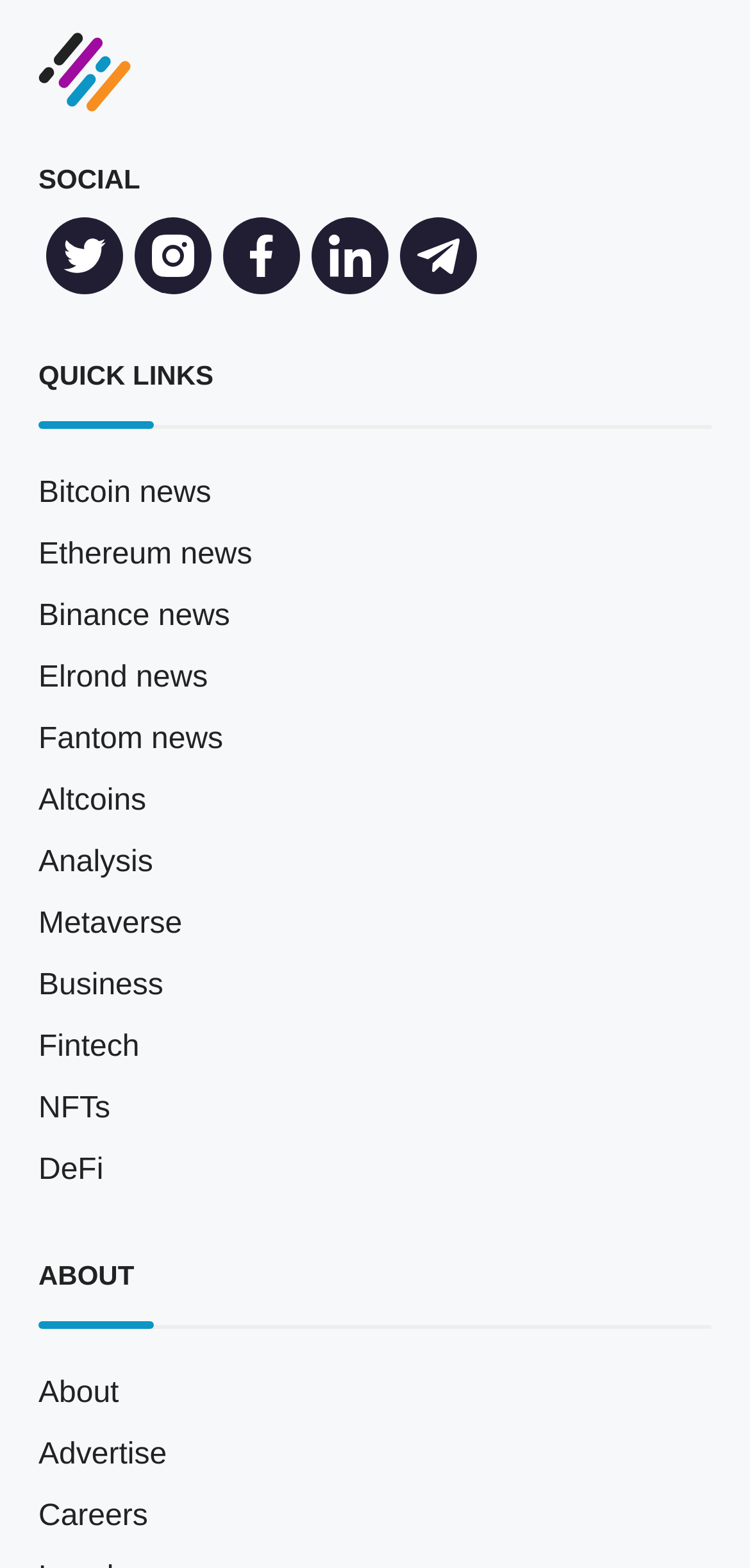What is the first news category?
Give a detailed response to the question by analyzing the screenshot.

I looked at the list of news categories and found that the first one is 'Bitcoin news', which is a link.